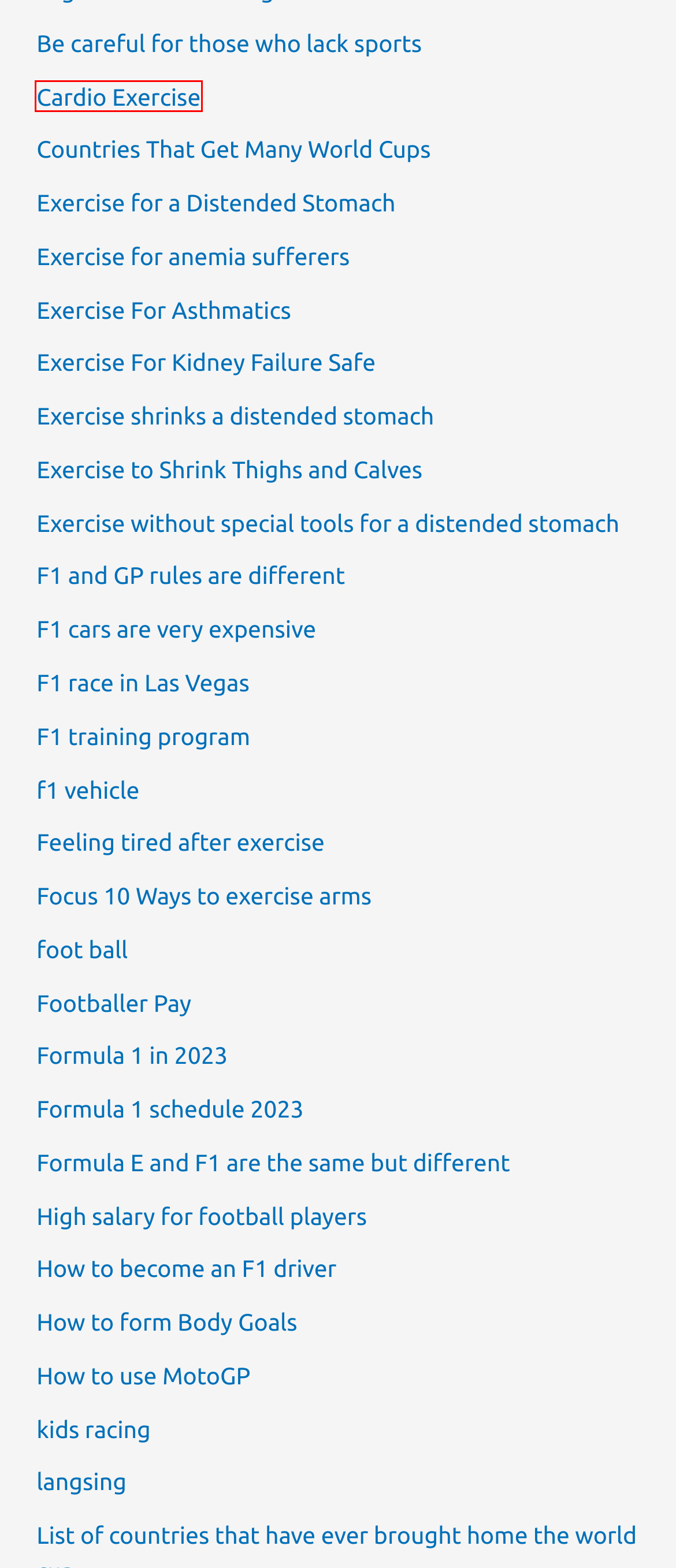Examine the screenshot of the webpage, noting the red bounding box around a UI element. Pick the webpage description that best matches the new page after the element in the red bounding box is clicked. Here are the candidates:
A. Exercise without special tools for a distended stomach Archives - natlconsumersleague.org
B. Cardio Exercise Archives - natlconsumersleague.org
C. F1 and GP rules are different Archives - natlconsumersleague.org
D. How to use MotoGP Archives - natlconsumersleague.org
E. Be careful for those who lack sports Archives - natlconsumersleague.org
F. Exercise shrinks a distended stomach Archives - natlconsumersleague.org
G. Exercise For Kidney Failure Safe Archives - natlconsumersleague.org
H. Footballer Pay Archives - natlconsumersleague.org

B